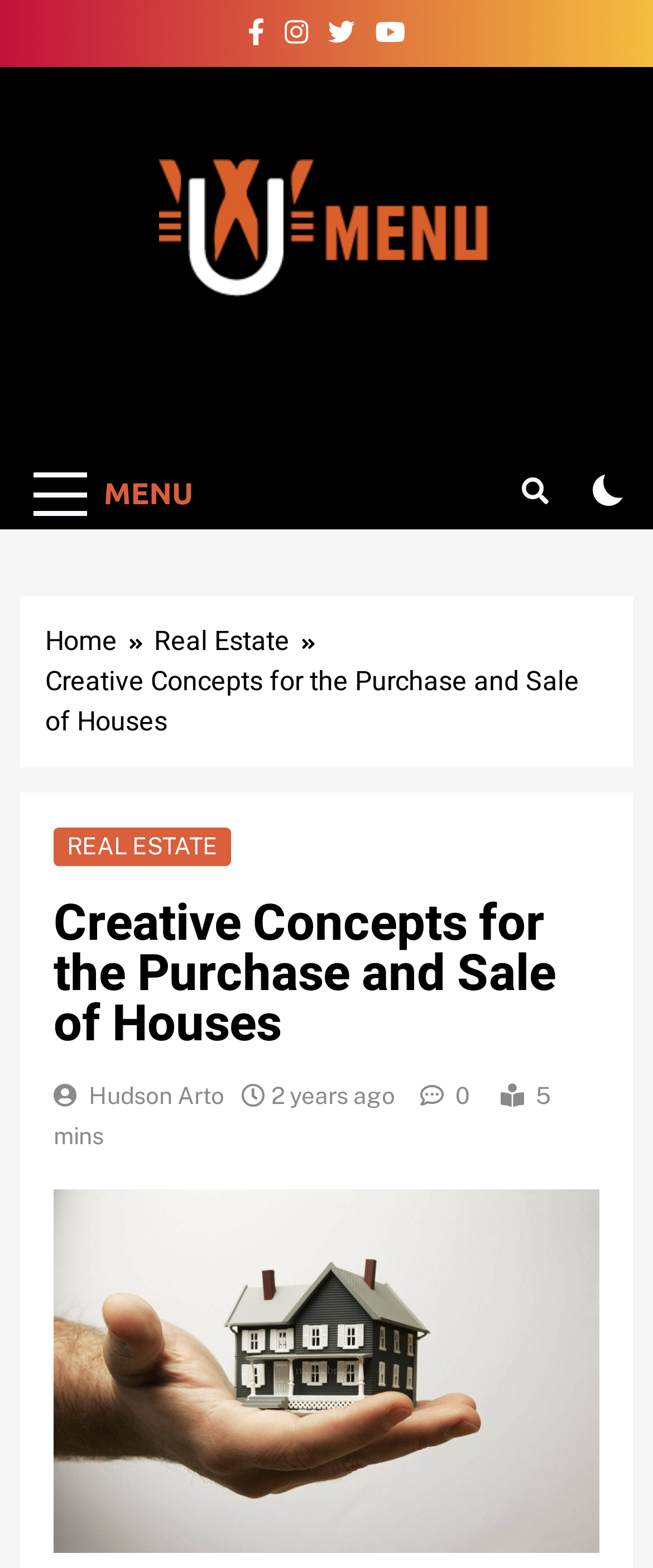Given the description of a UI element: "LightHouse for the Blind", identify the bounding box coordinates of the matching element in the webpage screenshot.

None